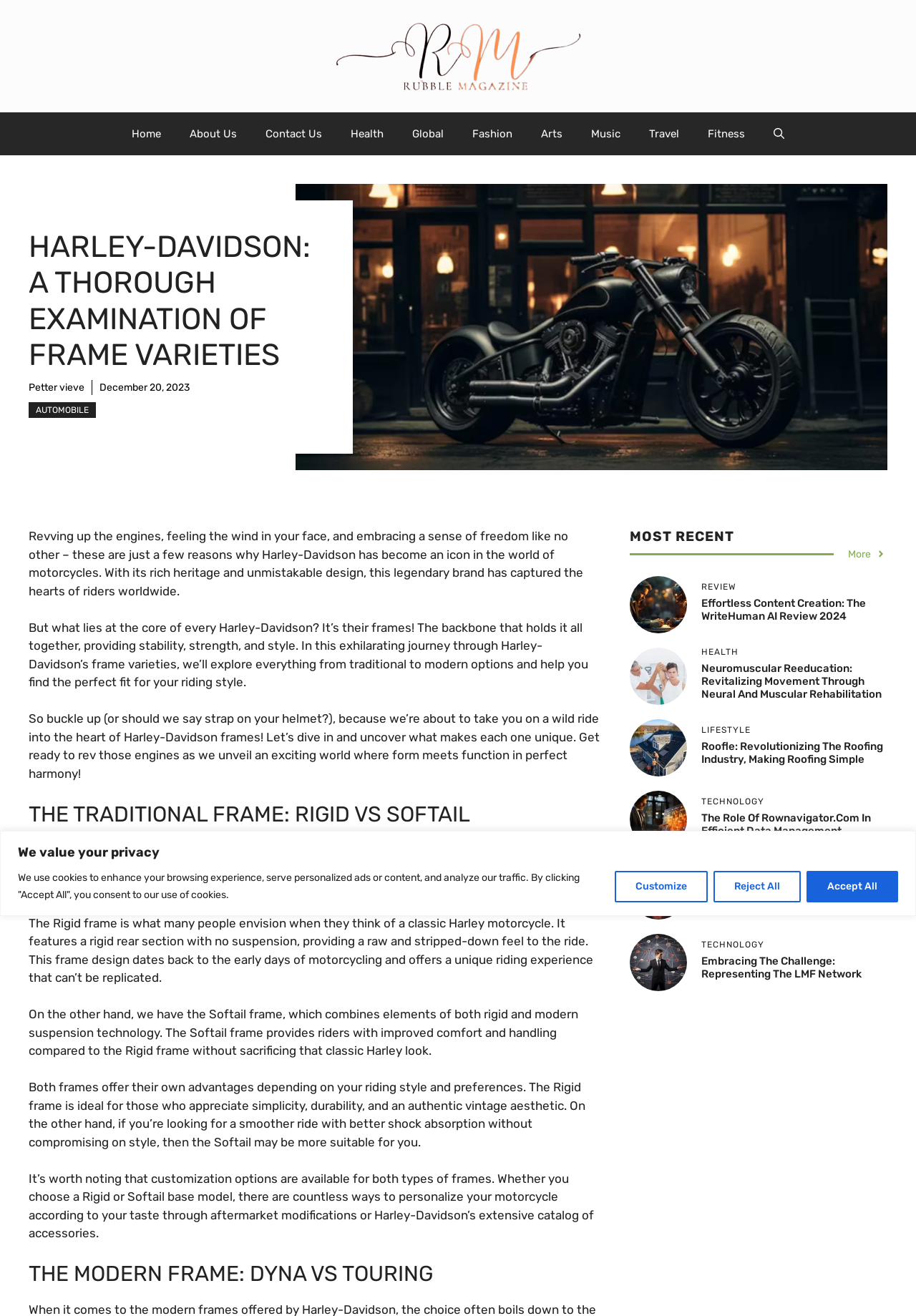Answer the following query with a single word or phrase:
What is the main difference between Rigid and Softail frames?

Suspension